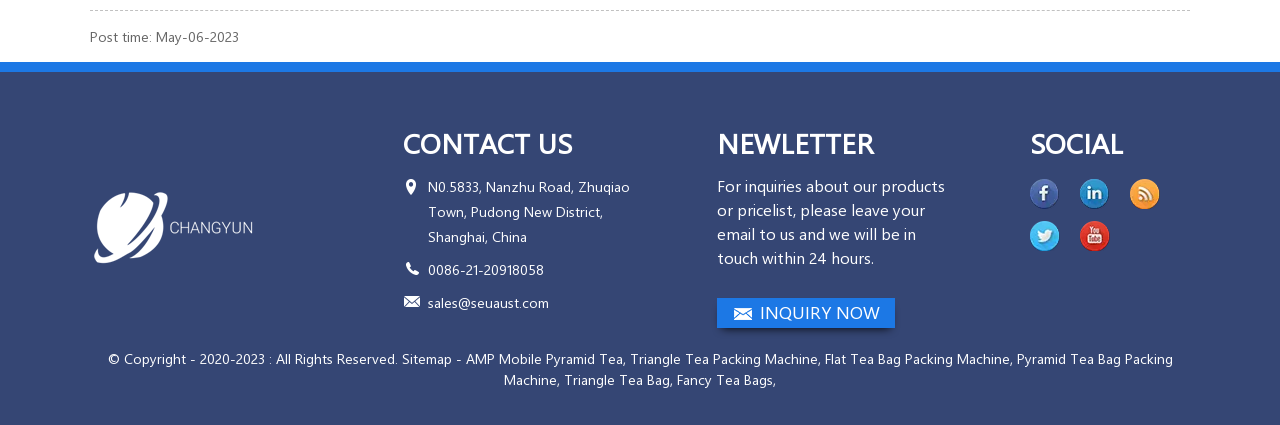Answer the question with a brief word or phrase:
What is the phone number of the company?

0086-21-20918058